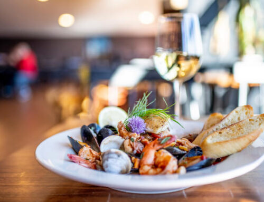What is provided to complement the flavors of the dish?
Based on the screenshot, provide your answer in one word or phrase.

Toasted bread